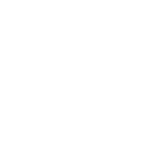Answer succinctly with a single word or phrase:
What role does Algopix play in consumer purchasing?

Guiding smart purchasing choices